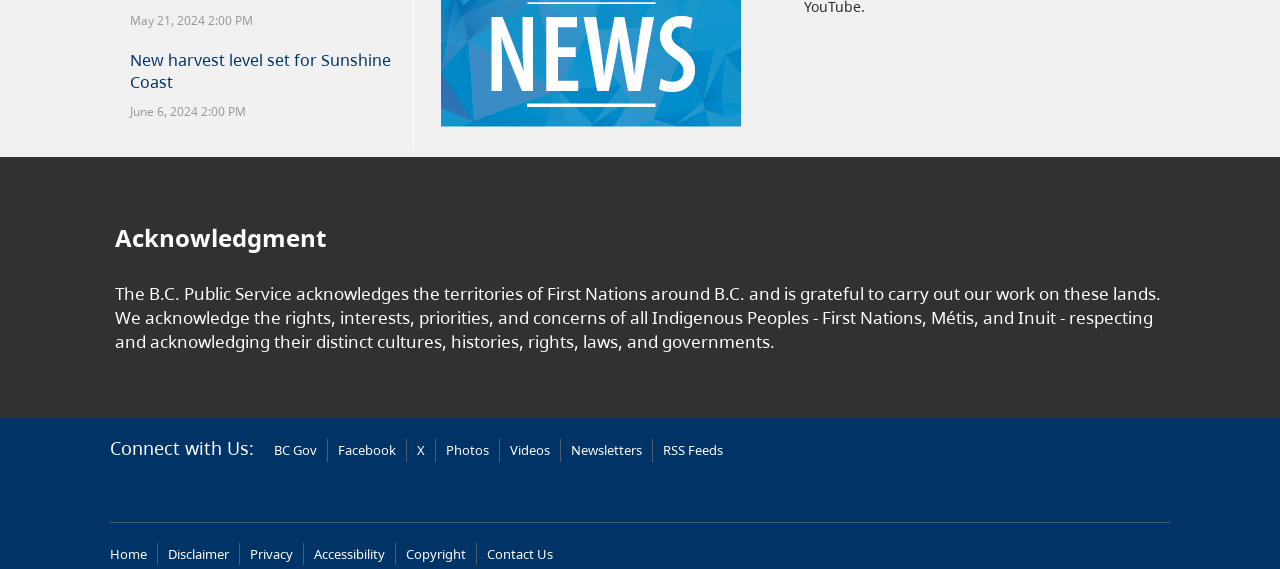Give a one-word or one-phrase response to the question: 
How many social media links are available in the 'Connect with Us' section?

5